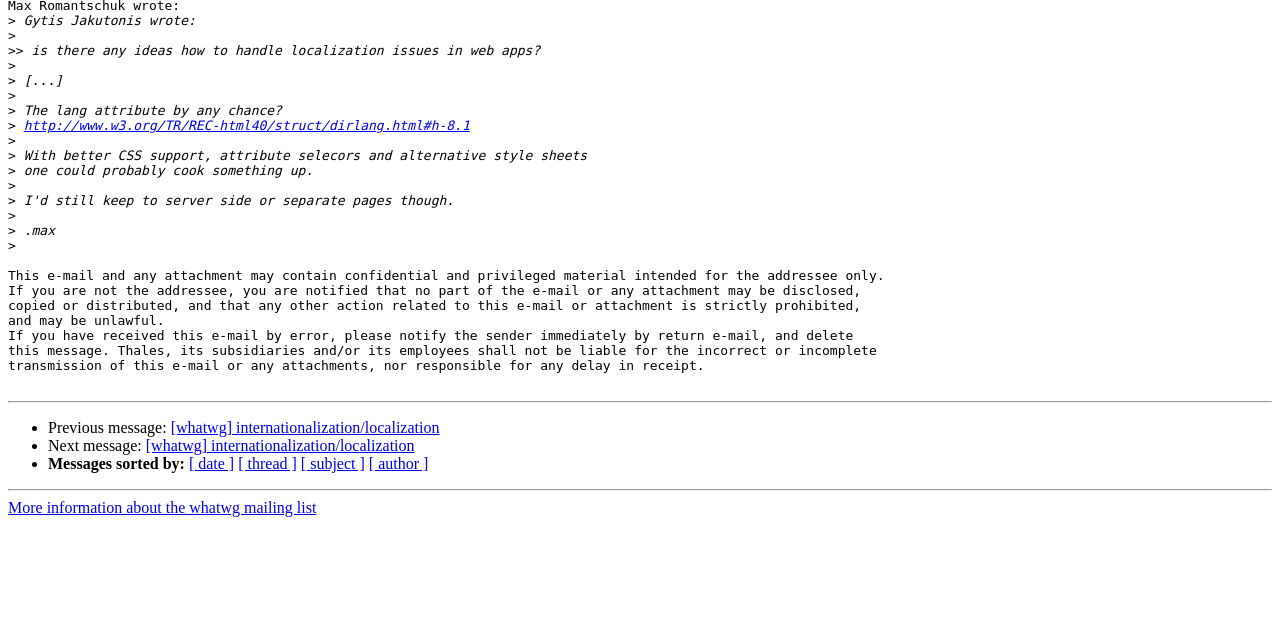Provide the bounding box coordinates of the UI element this sentence describes: "[whatwg] internationalization/localization".

[0.114, 0.683, 0.324, 0.71]